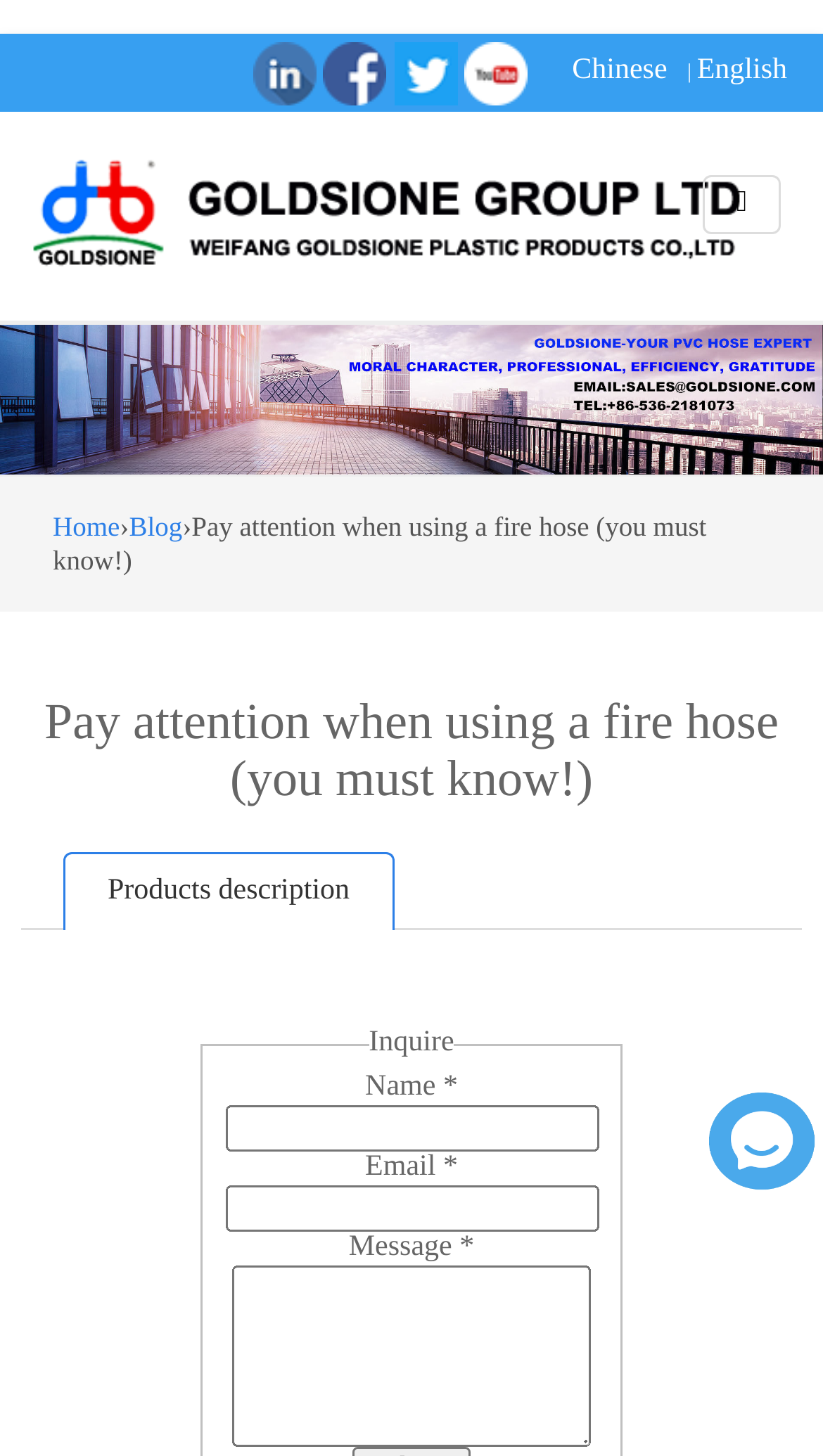What type of product is being supplied?
Look at the webpage screenshot and answer the question with a detailed explanation.

The type of product being supplied can be inferred from the image and link on the webpage, which mentions 'PVC hose supplier'.